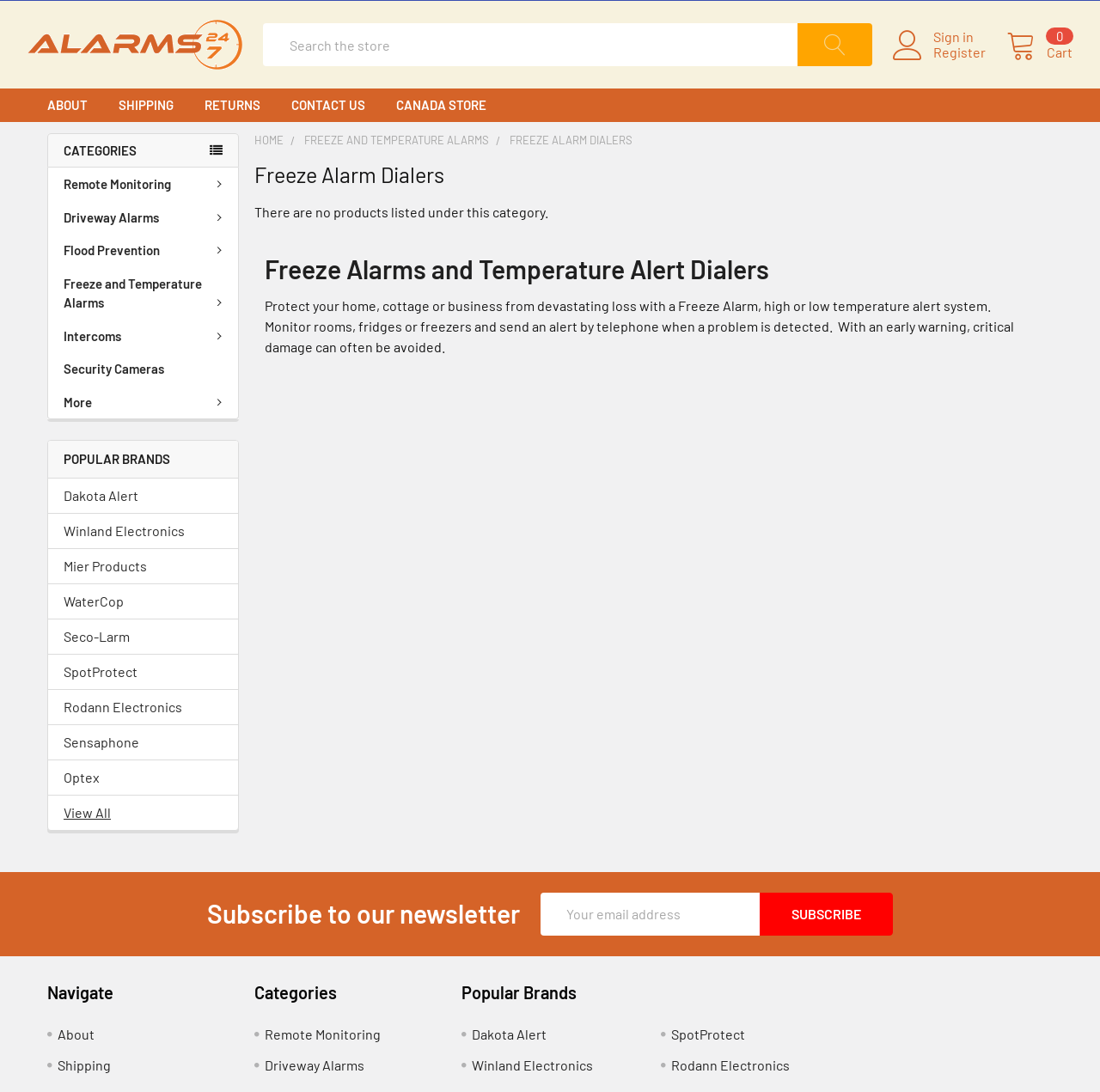What is the purpose of Freeze Alarms and Temperature Alert Dialers?
Can you provide a detailed and comprehensive answer to the question?

According to the webpage, Freeze Alarms and Temperature Alert Dialers are used to protect homes, cottages, or businesses from critical damage by calling one or more contacts when a problem is detected. This is evident from the static text on the webpage that describes the function of these devices.